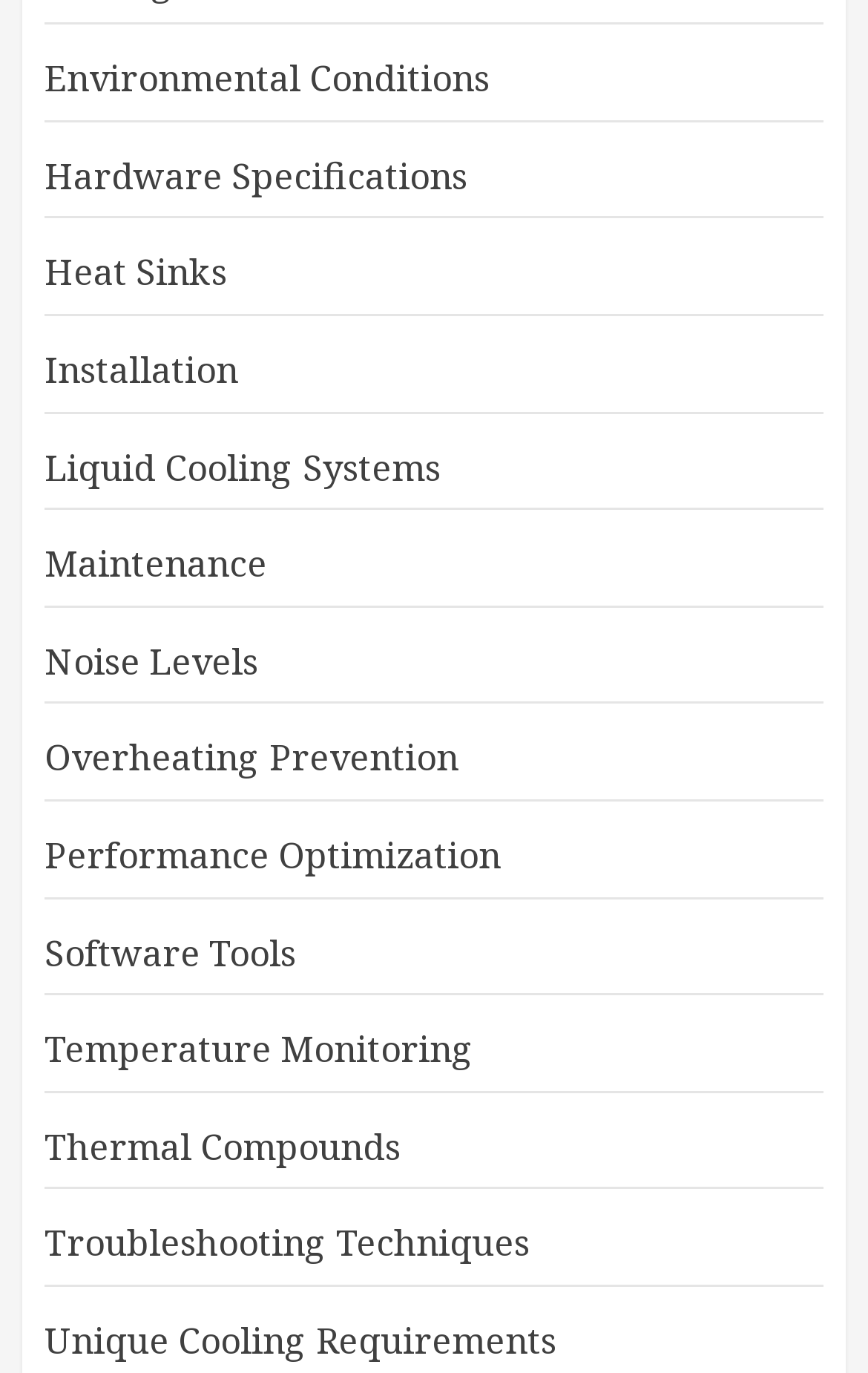Locate the bounding box of the UI element described in the following text: "Home".

None